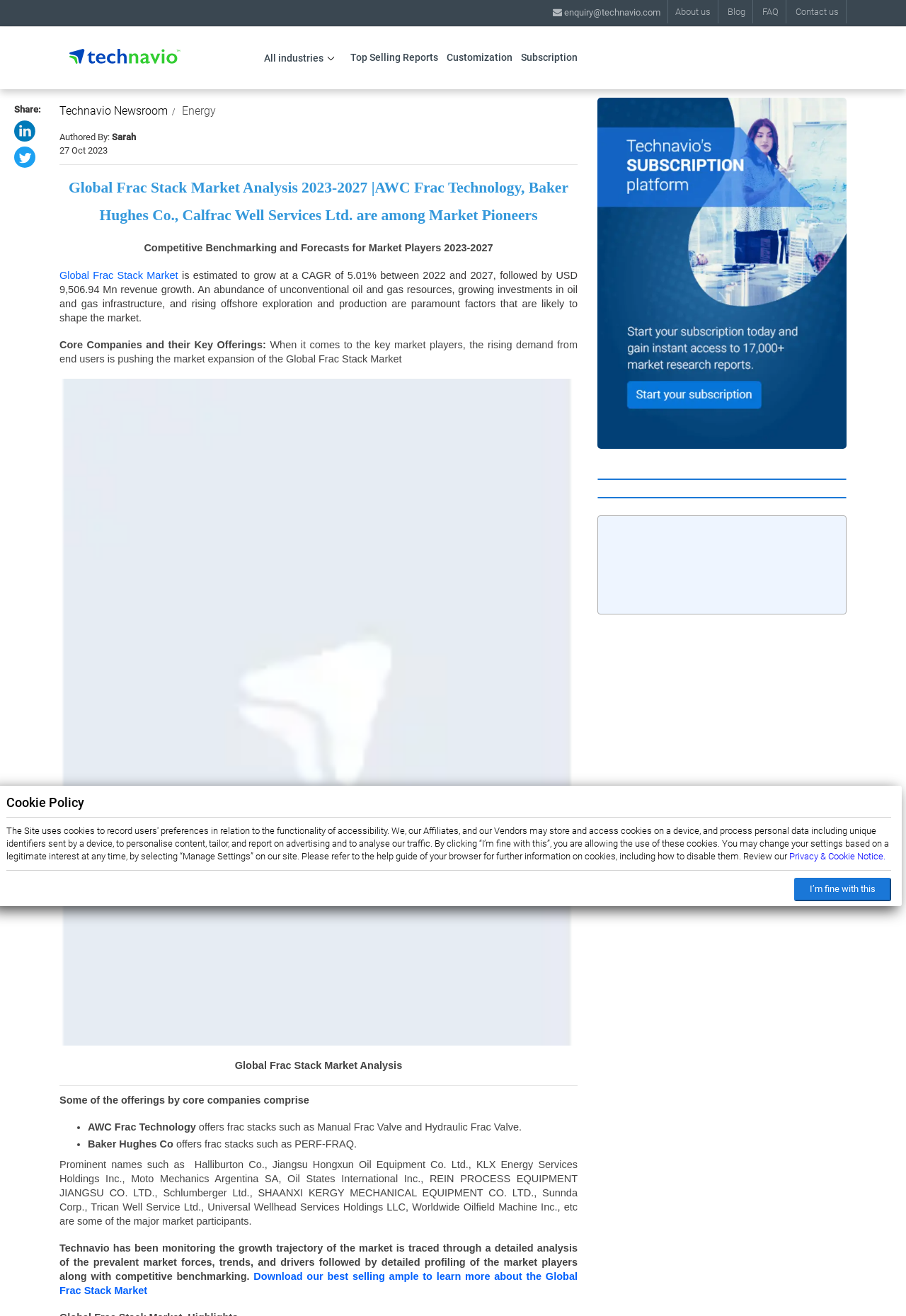Use one word or a short phrase to answer the question provided: 
What is the estimated revenue growth of the Global Frac Stack Market?

USD 9,506.94 Mn